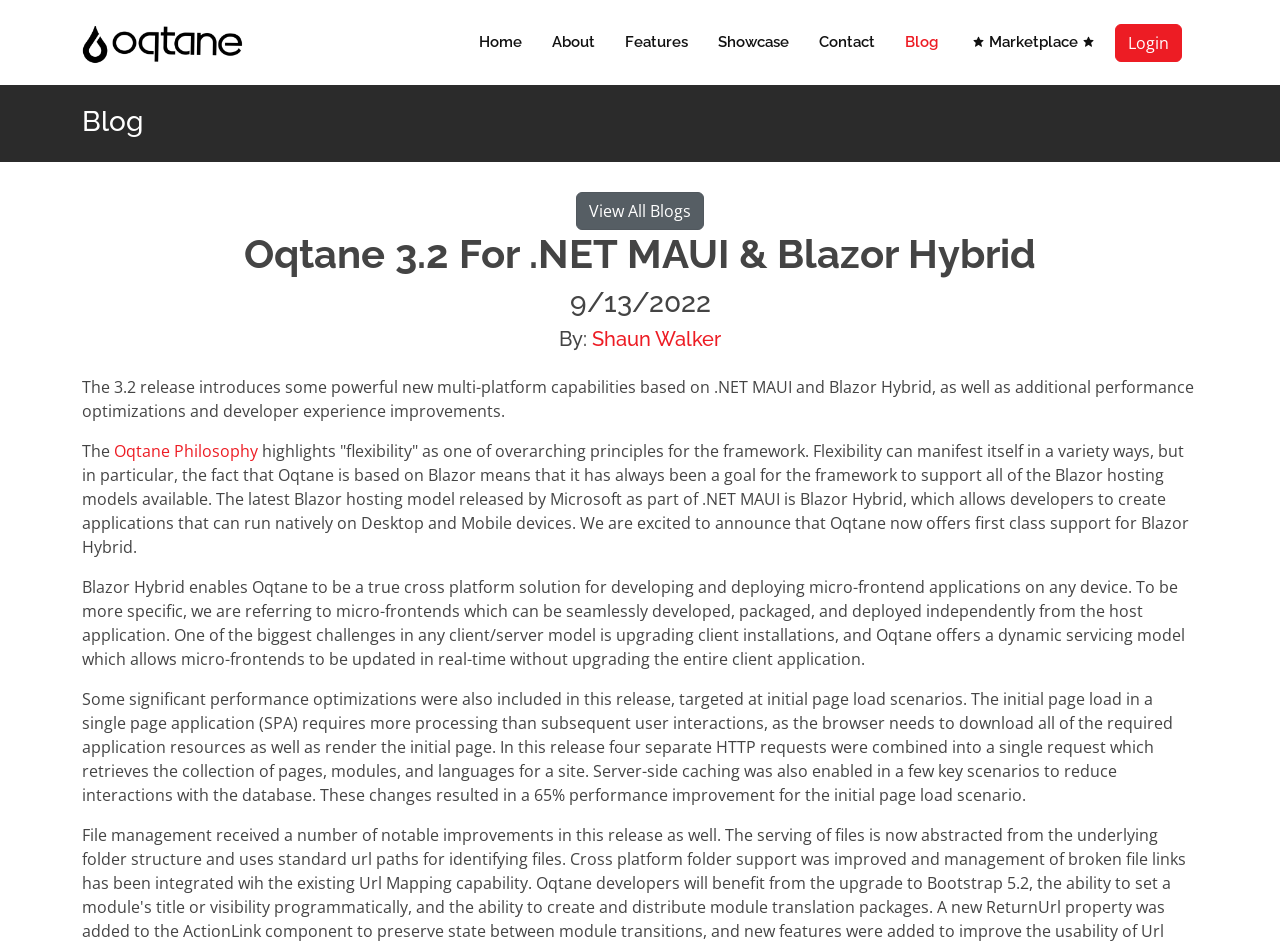What is the name of the CMS and Application Framework?
Answer the question with a single word or phrase by looking at the picture.

Oqtane